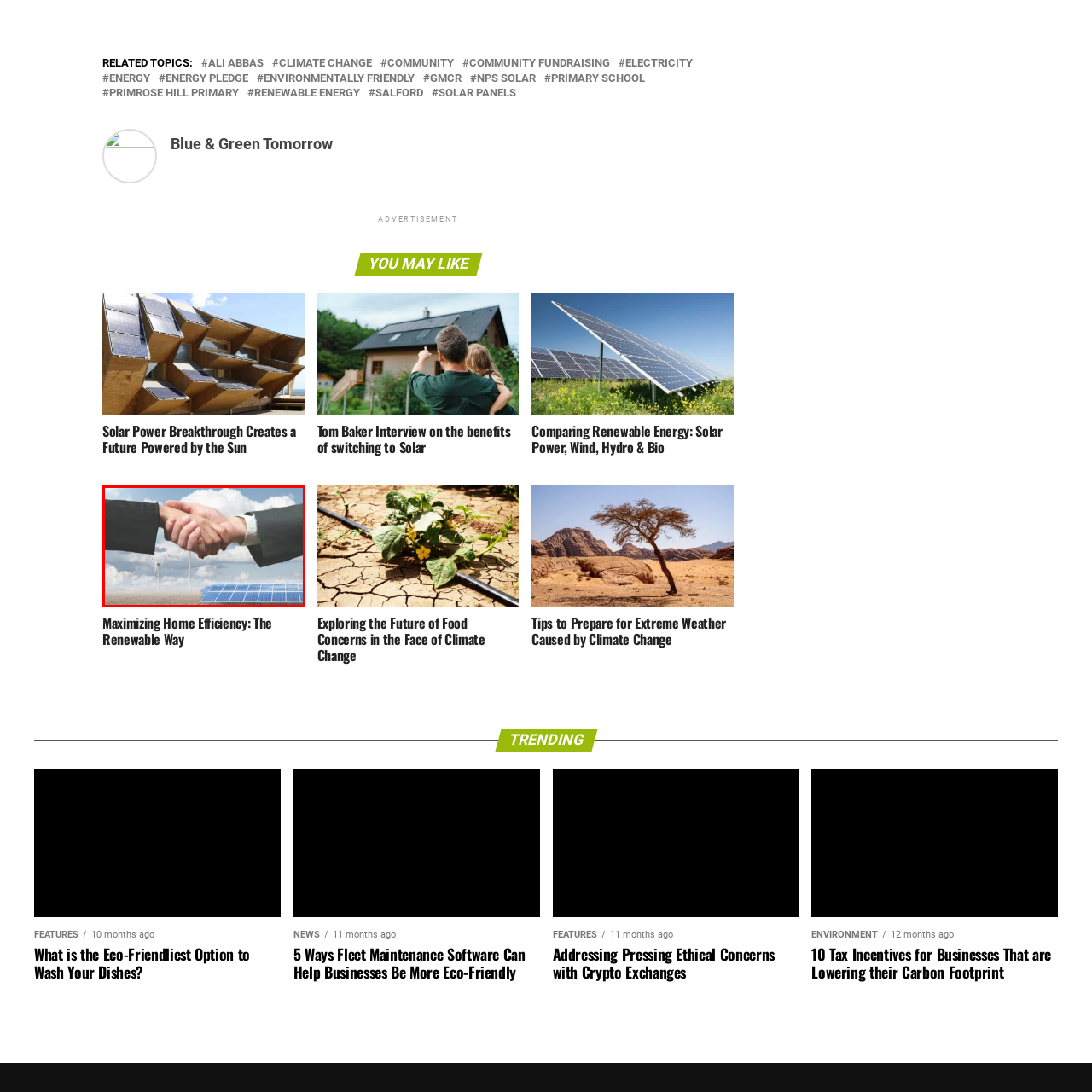What type of energy is represented by the wind turbines?
Check the content within the red bounding box and give a brief answer in one word or a short phrase.

Renewable energy